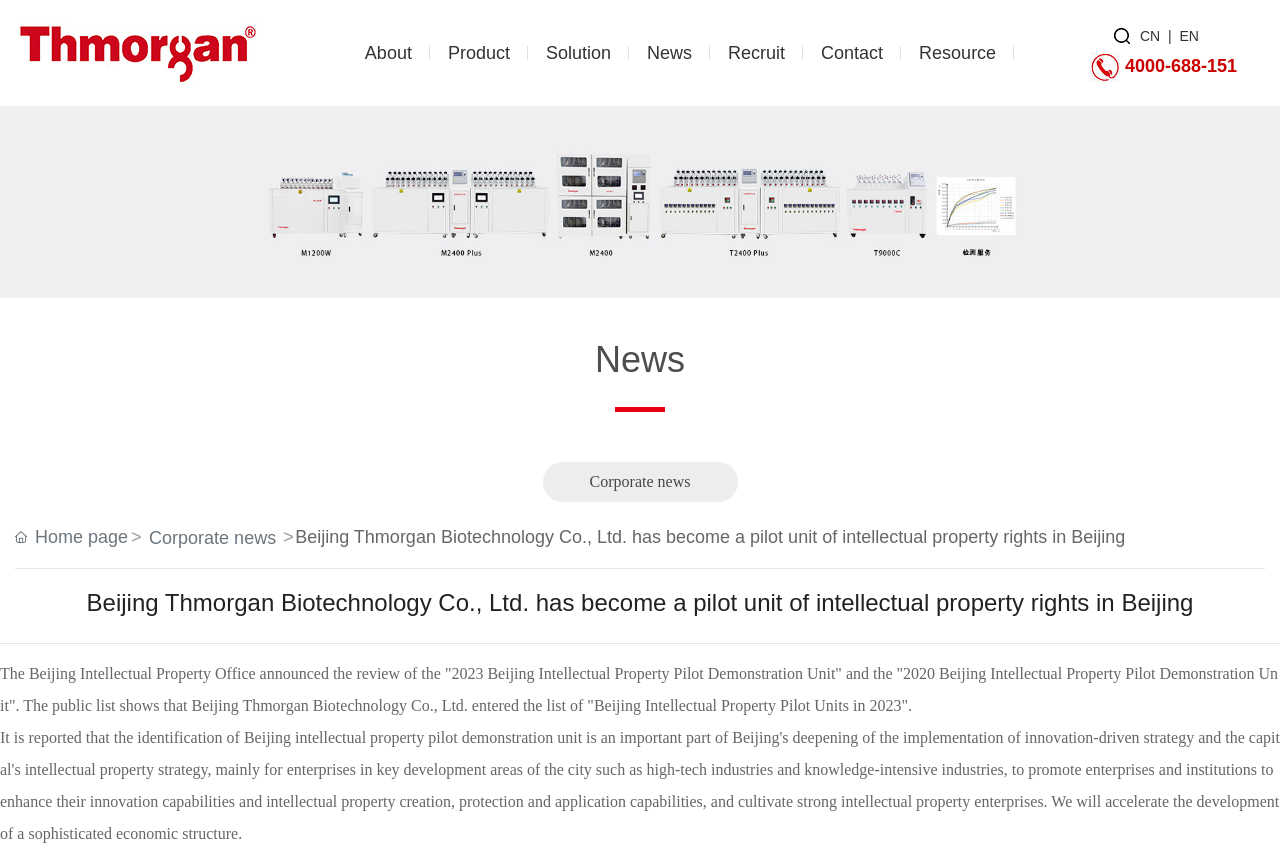Specify the bounding box coordinates of the element's region that should be clicked to achieve the following instruction: "Select English". The bounding box coordinates consist of four float numbers between 0 and 1, in the format [left, top, right, bottom].

[0.921, 0.032, 0.937, 0.051]